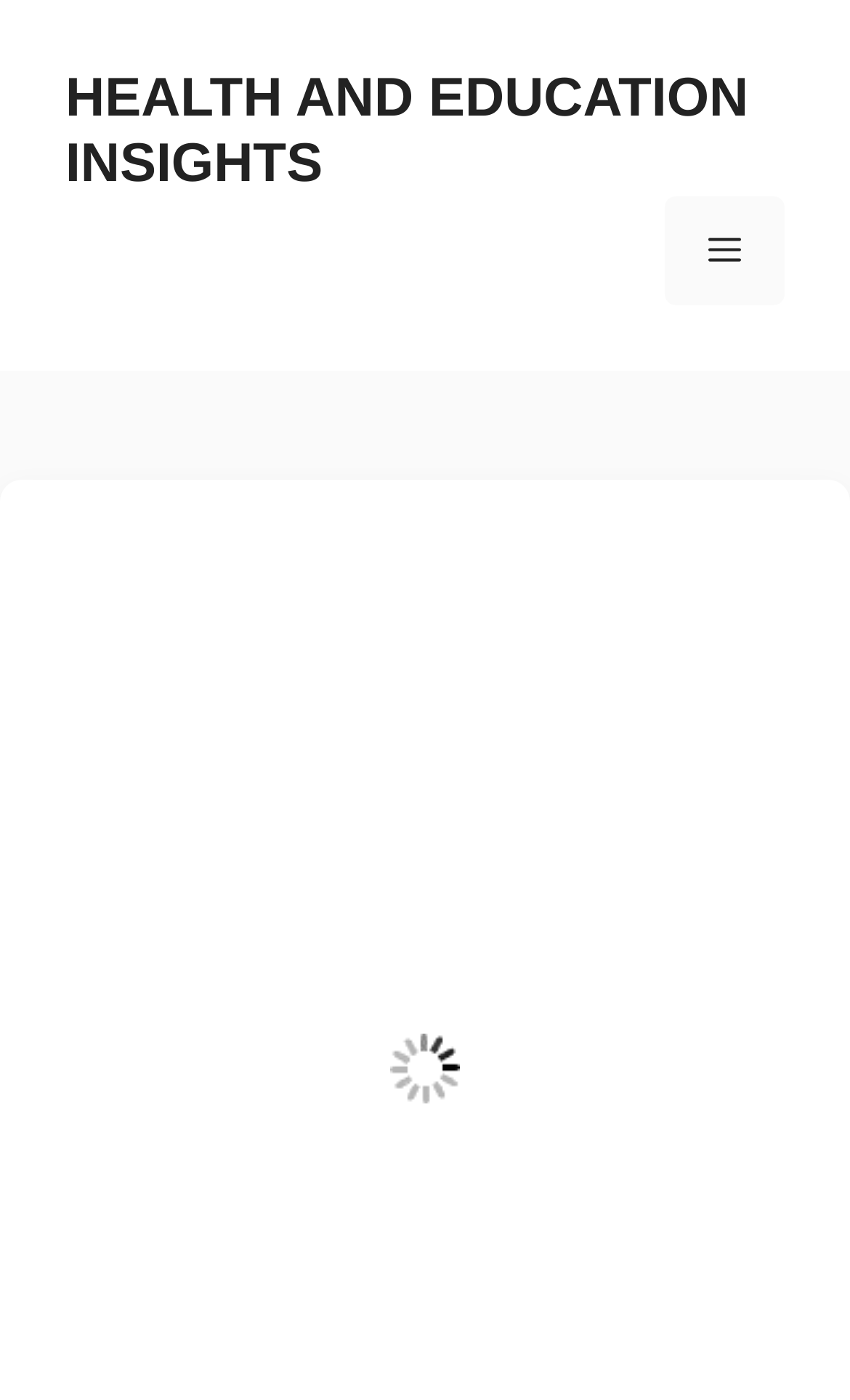Predict the bounding box coordinates for the UI element described as: "Menu". The coordinates should be four float numbers between 0 and 1, presented as [left, top, right, bottom].

[0.782, 0.14, 0.923, 0.218]